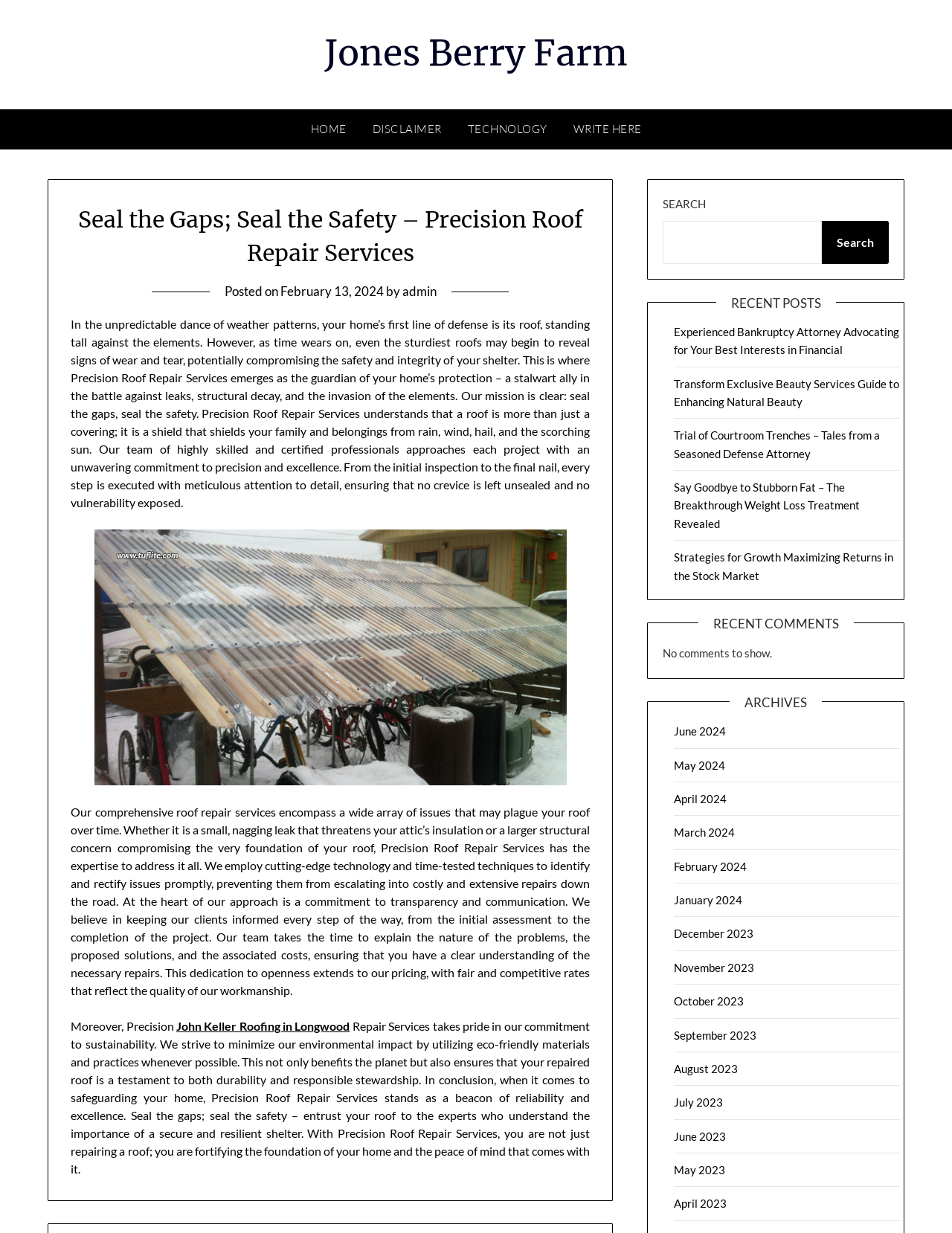Provide a thorough description of the webpage's content and layout.

The webpage is about Precision Roof Repair Services, with a focus on sealing gaps and ensuring safety. At the top, there is a navigation menu with links to "HOME", "DISCLAIMER", "TECHNOLOGY", and "WRITE HERE". Below the navigation menu, there is a large article section that takes up most of the page. The article has a heading that matches the meta description, "Seal the Gaps; Seal the Safety – Precision Roof Repair Services – Jones Berry Farm". 

The article is divided into several sections. The first section describes the importance of a roof in protecting a home and its occupants from the elements. It introduces Precision Roof Repair Services as a reliable and expert solution for roof repair. There is an image of a roof repair in progress below this section.

The next section explains the comprehensive roof repair services offered by Precision Roof Repair Services, including the use of cutting-edge technology and time-tested techniques to identify and rectify issues promptly. The company's commitment to transparency and communication is also highlighted.

Further down, there is a section that mentions the company's commitment to sustainability and its efforts to minimize environmental impact. The article concludes by emphasizing the importance of a secure and resilient shelter and the peace of mind that comes with it.

To the right of the article, there is a search bar with a "SEARCH" button. Below the search bar, there are sections for "RECENT POSTS", "RECENT COMMENTS", and "ARCHIVES". The "RECENT POSTS" section lists five links to different articles, while the "RECENT COMMENTS" section indicates that there are no comments to show. The "ARCHIVES" section lists links to different months, from June 2024 to April 2023.